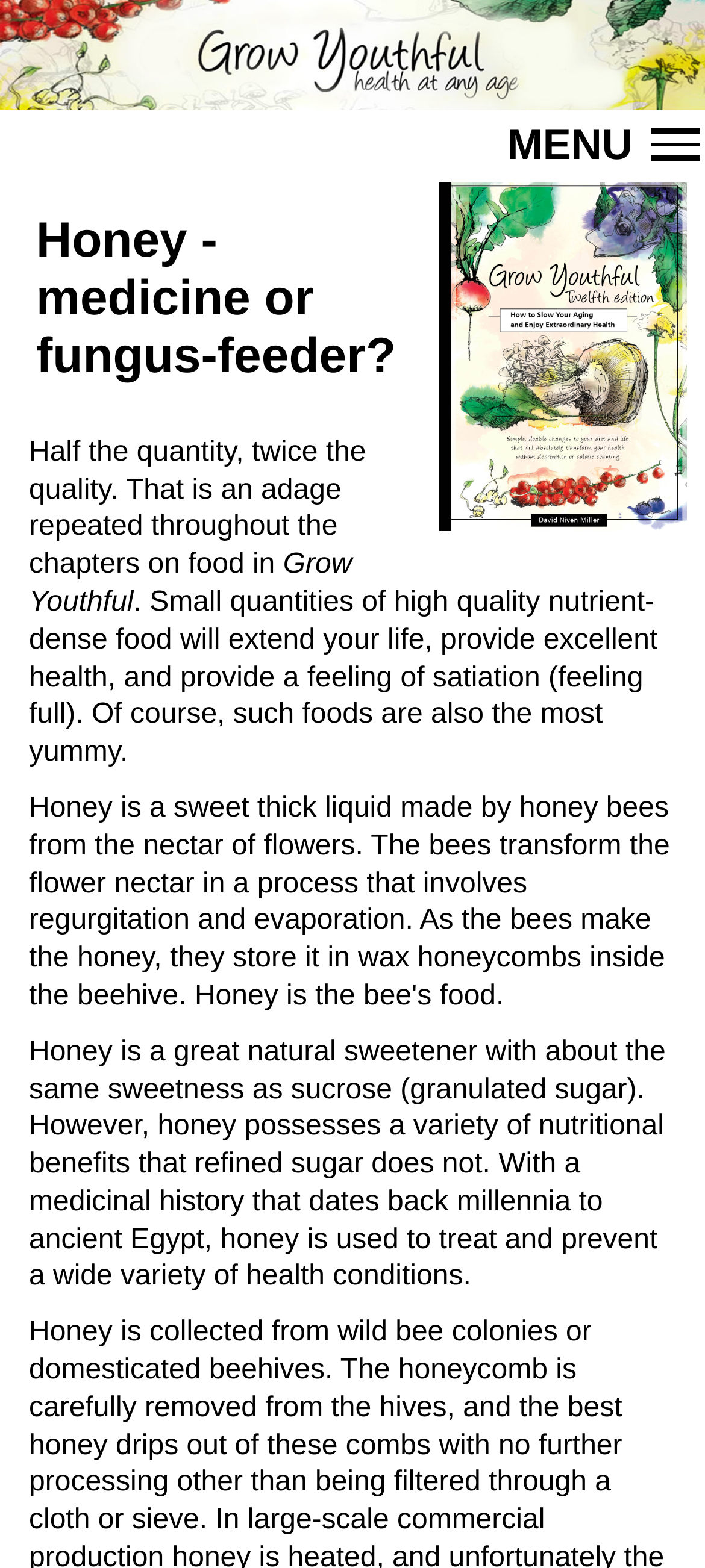What is the benefit of eating small quantities of high-quality food?
Please ensure your answer is as detailed and informative as possible.

According to the webpage, eating small quantities of high-quality nutrient-dense food will extend your life, provide excellent health, and provide a feeling of satiation.